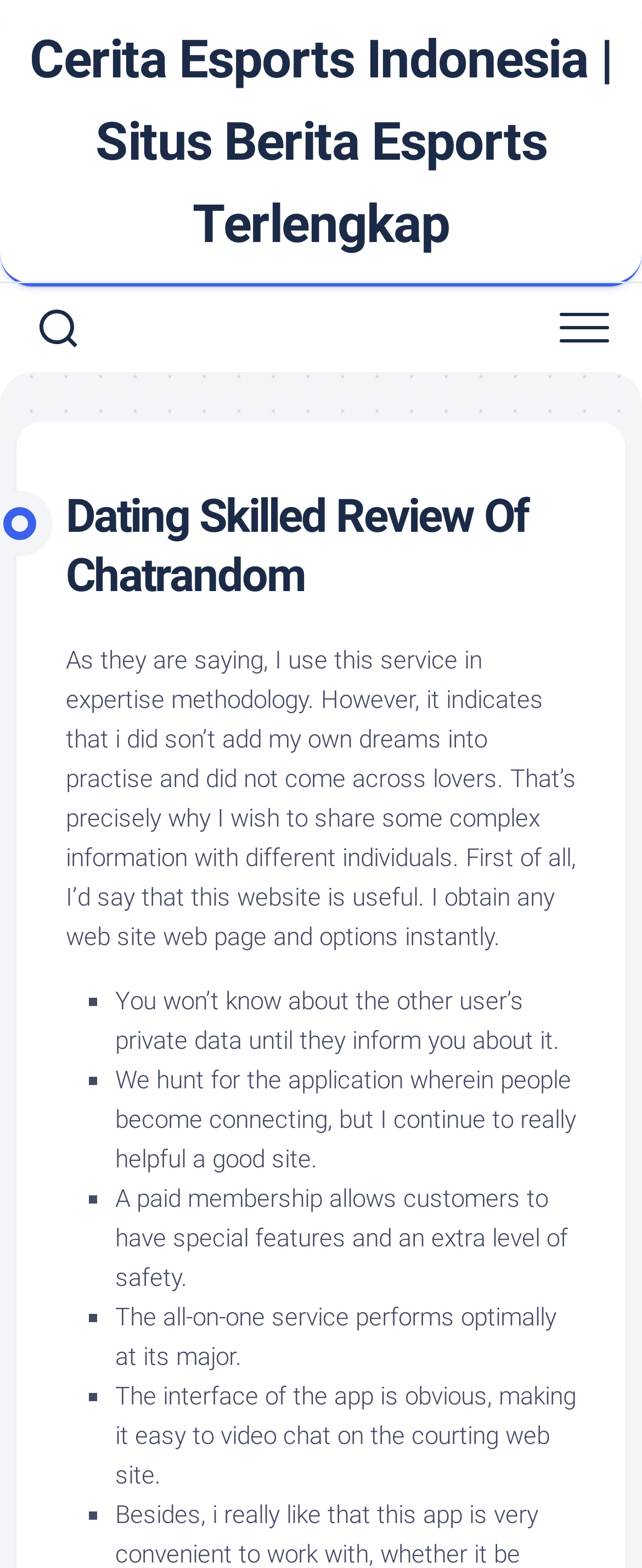Please extract the webpage's main title and generate its text content.

Dating Skilled Review Of Chatrandom